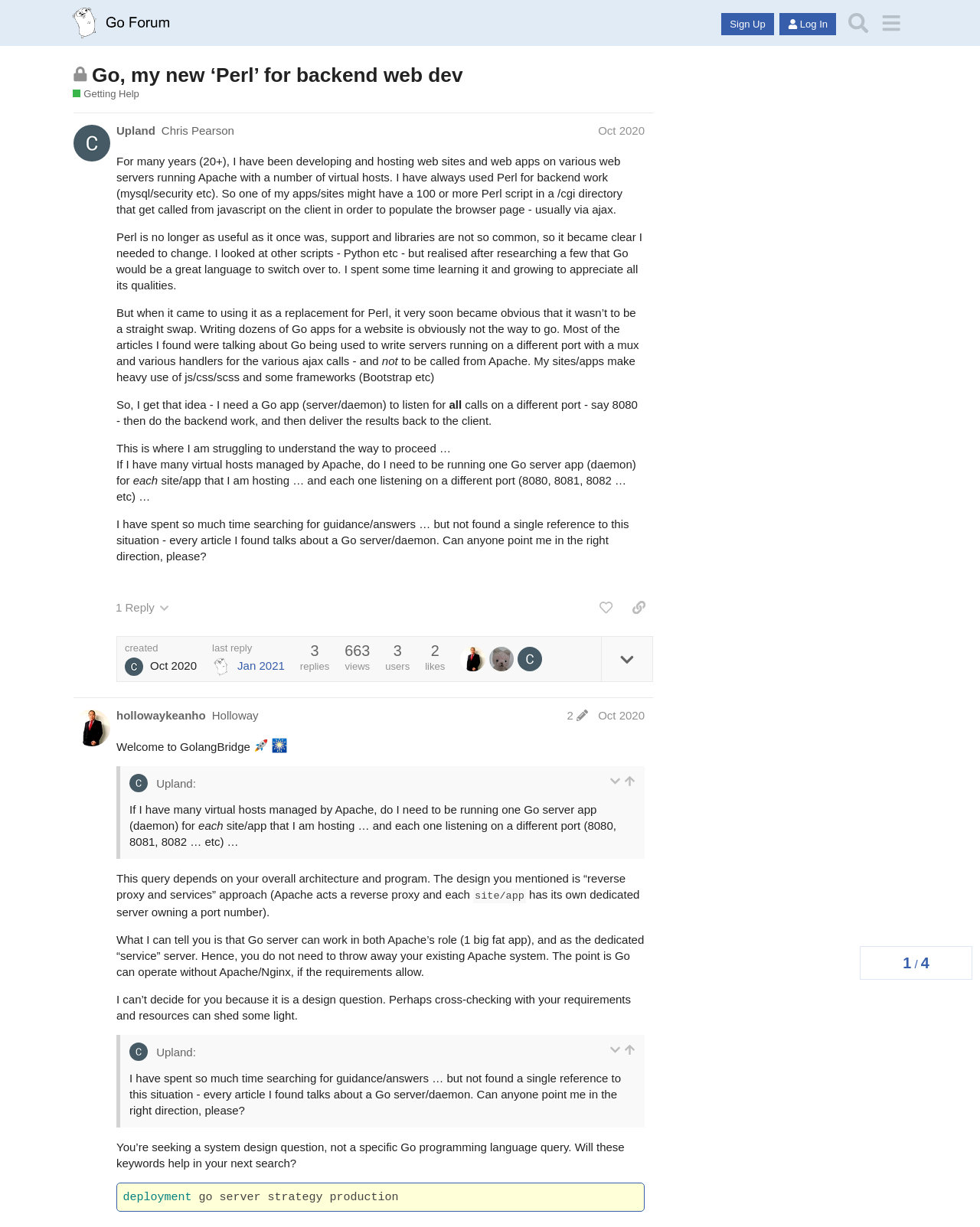What is the topic of this discussion?
Give a single word or phrase answer based on the content of the image.

Go, my new 'Perl' for backend web dev